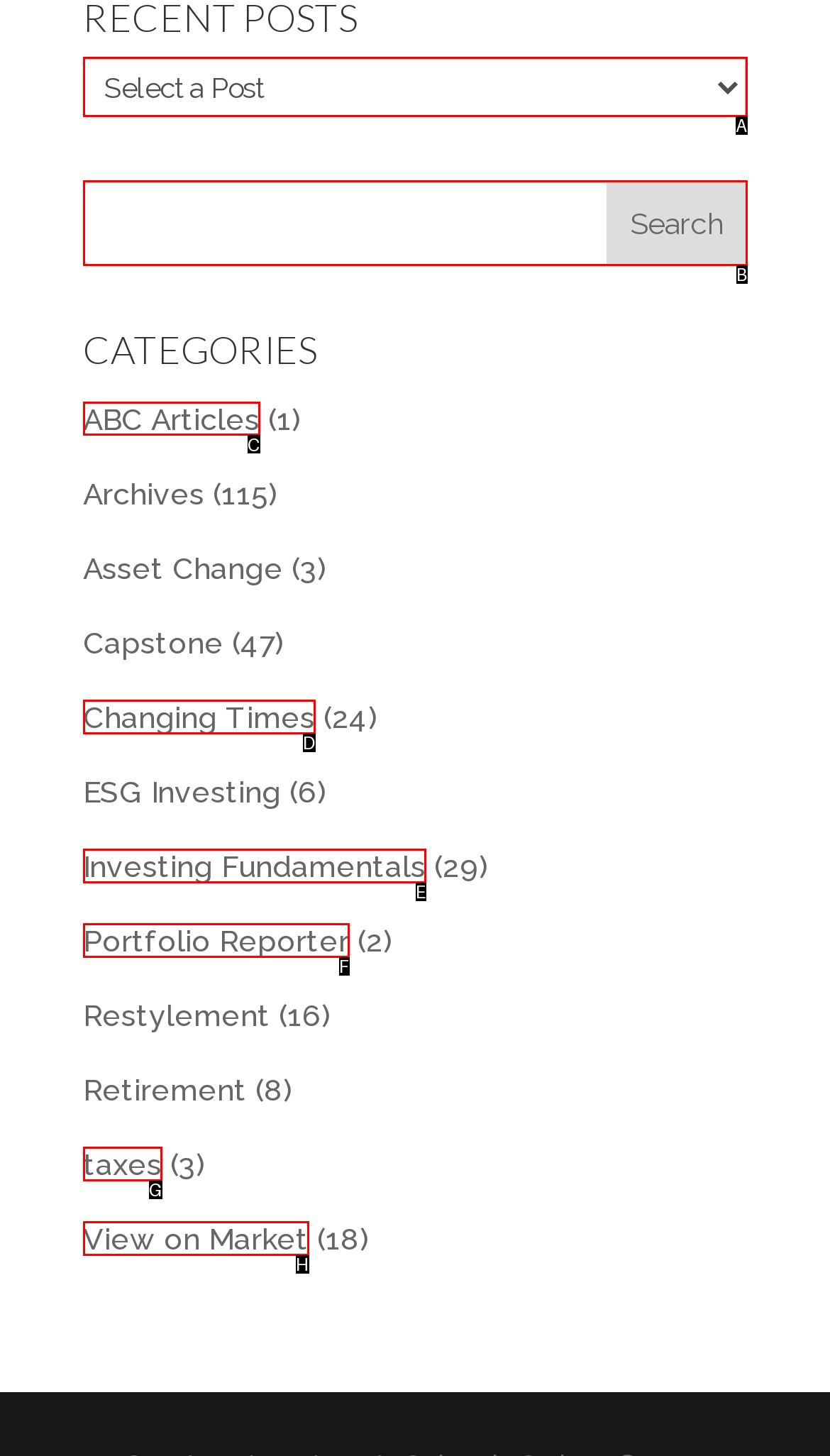Point out the UI element to be clicked for this instruction: Click on ABC Articles. Provide the answer as the letter of the chosen element.

C